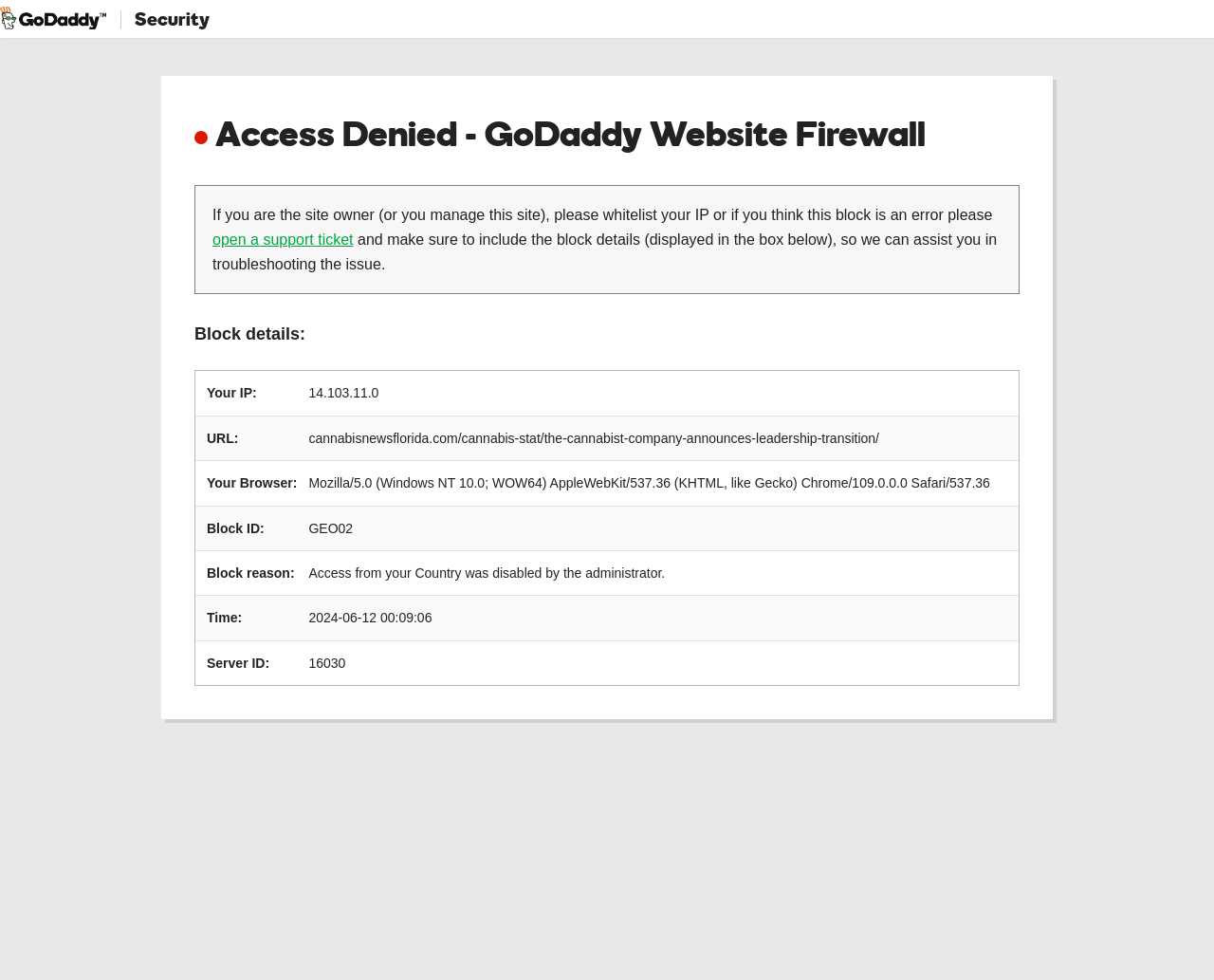What is the browser used by the user?
Provide a comprehensive and detailed answer to the question.

I found the answer by looking at the table with block details, specifically the row with 'Your Browser:' and the corresponding gridcell with the browser information 'Mozilla/5.0 (Windows NT 10.0; WOW64) AppleWebKit/537.36 (KHTML, like Gecko) Chrome/109.0.0.0 Safari/537.36'.